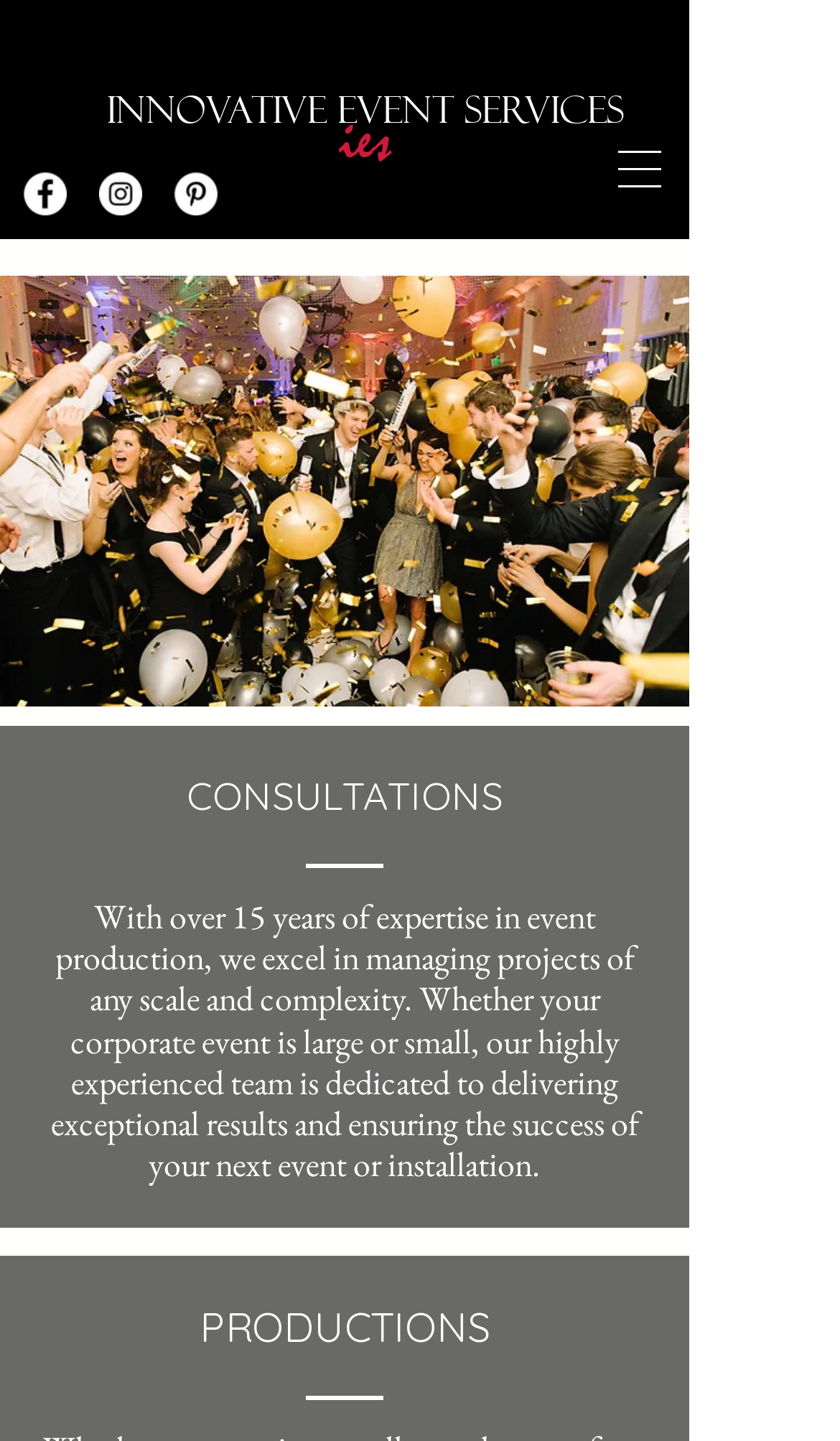Generate a detailed explanation of the webpage's features and information.

The webpage is about Innovative Event Services, a company with over 15 years of experience in event production. At the top left, there is a social bar with three links to Facebook, Instagram, and Pinterest, each accompanied by an image of the respective social media platform's logo. 

Below the social bar, there is a heading "ies" with a link to the company's website. To the right of this heading, there is a larger heading "Innovative Event Services" with a link to the company's website as well.

On the top right, there is a navigation menu labeled "Site" with a button that has a popup menu. The button is accompanied by an image.

Below the navigation menu, there is a large image that takes up most of the width of the page, showcasing a wedding event.

Further down, there are two headings, "CONSULTATIONS" and "PRODUCTIONS", which are likely categories of services offered by the company. Below the "CONSULTATIONS" heading, there is a paragraph of text that describes the company's expertise in event production and their commitment to delivering exceptional results.

Overall, the webpage appears to be the company's about page, providing an introduction to their services and expertise.